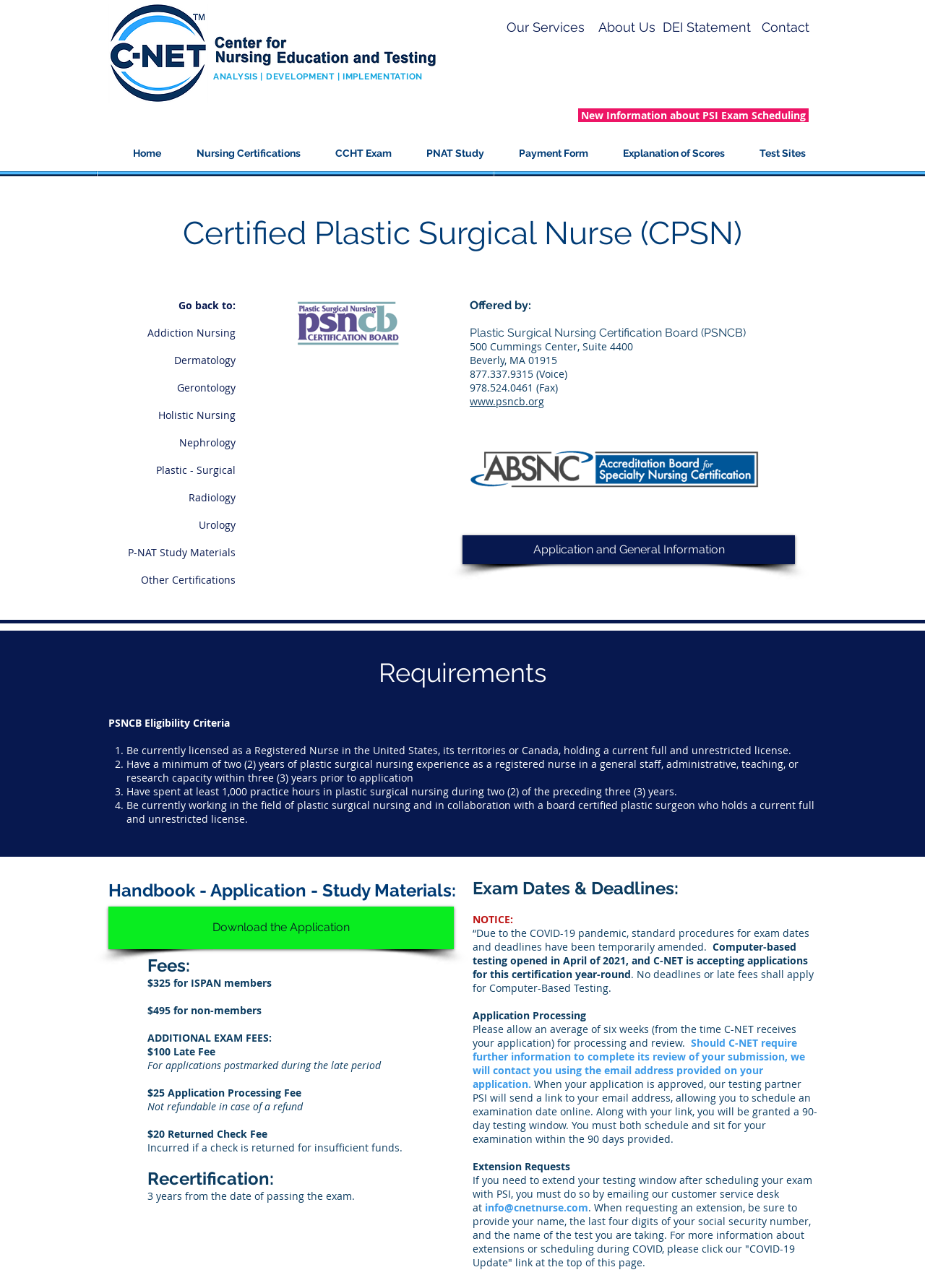Create a detailed summary of the webpage's content and design.

This webpage is about C-Net, a nursing and education testing company that provides services for registered nurses, nurse practitioners, and advanced practice nurses. At the top of the page, there is a logo and a navigation menu with links to various sections of the website, including "Home", "Nursing Certifications", "CCHT Exam", and "Payment Form".

Below the navigation menu, there is a heading that reads "ANALYSIS | DEVELOPMENT | IMPLEMENTATION" and an image of a PNG copy. Next to it, there is a link to "Our Services" and other related links.

On the right side of the page, there is a search bar and a heading that reads "New Information about PSI Exam Scheduling" with links to related information.

Further down the page, there is a section dedicated to certified plastic surgical nurse (CPSN) certification, with links to various specialties such as addiction nursing, dermatology, and radiology. There is also an image of a logo and a heading that reads "Offered by: Plastic Surgical Nursing Certification Board (PSNCB)" with contact information and a link to their website.

Below this section, there is a heading that reads "Requirements" with a list of eligibility criteria for CPSN certification, including being currently licensed as a registered nurse, having a minimum of two years of plastic surgical nursing experience, and having spent at least 1,000 practice hours in plastic surgical nursing.

Next, there is a section with links to download the application, study materials, and handbook, as well as information on fees, including the application fee, late fee, and returned check fee.

Finally, there is a section on recertification, which is required every three years from the date of passing the exam.